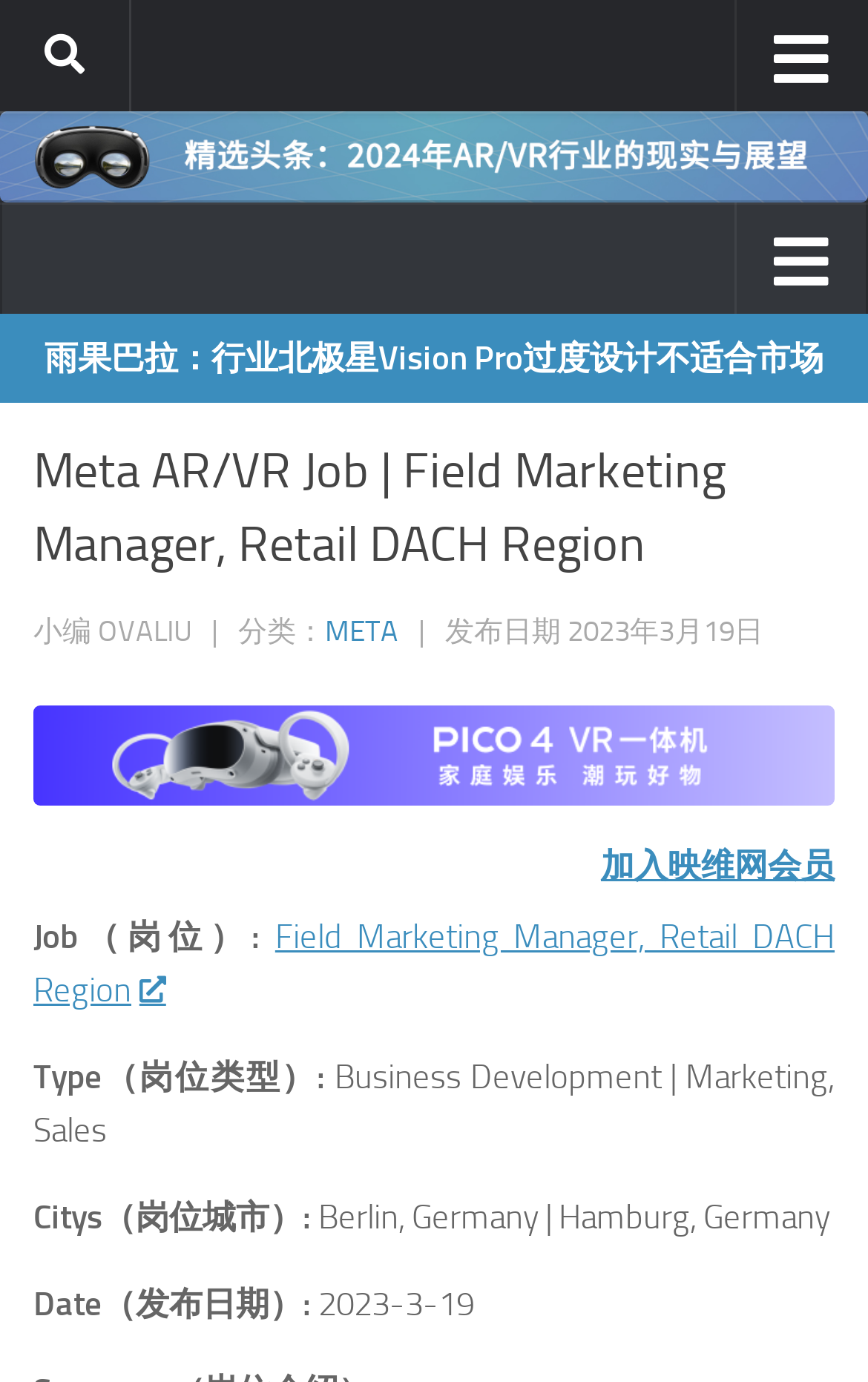What is the job title of the posting?
Refer to the image and respond with a one-word or short-phrase answer.

Field Marketing Manager